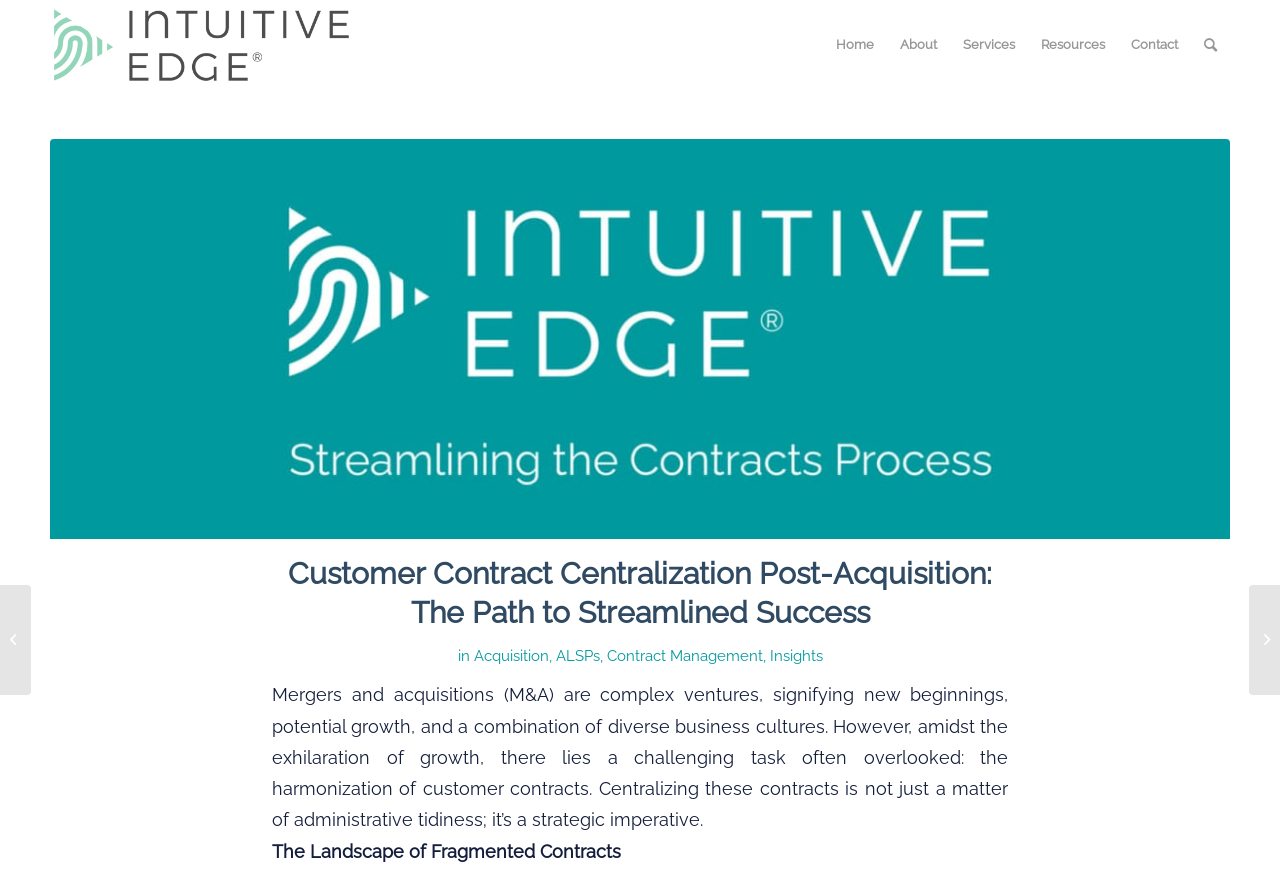How many menu items are there?
Using the image, provide a detailed and thorough answer to the question.

The menu items are located at the top right corner of the webpage, and they are 'Home', 'About', 'Services', 'Resources', and 'Contact'.